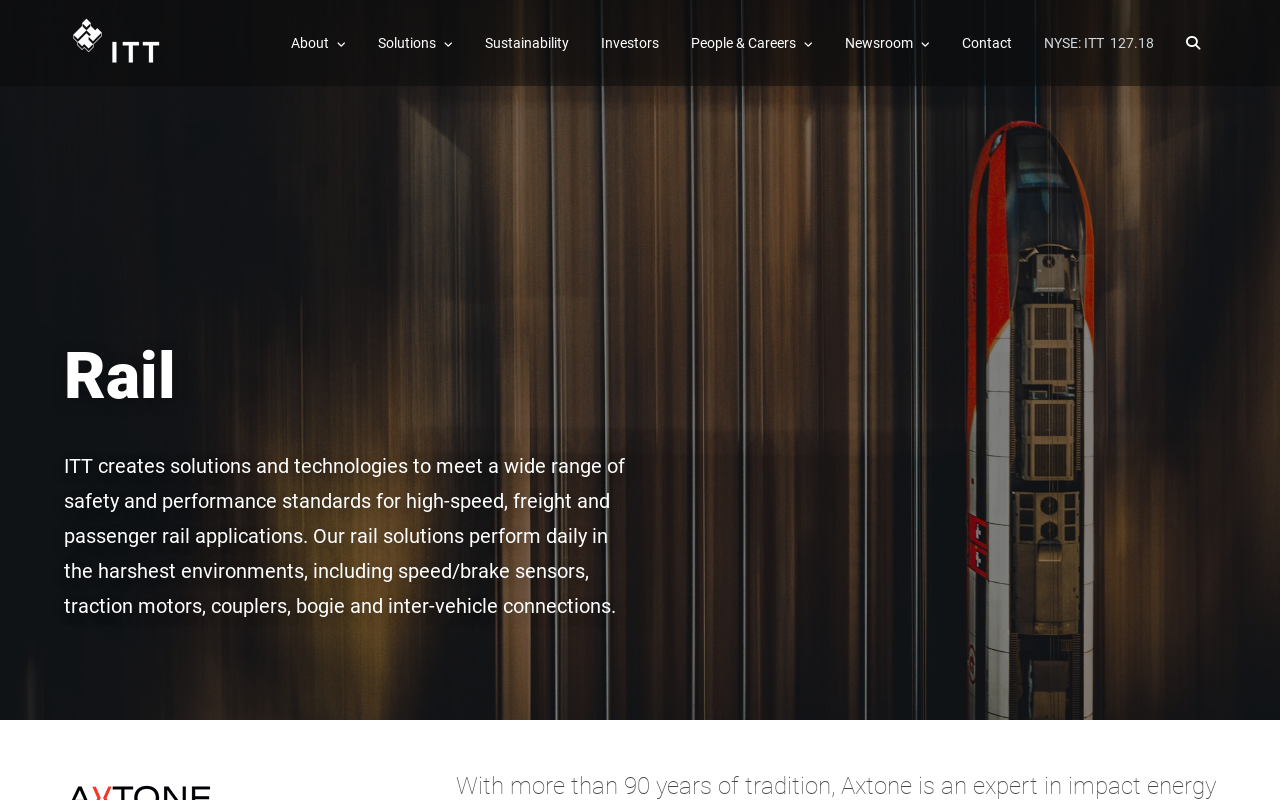Determine the bounding box coordinates of the clickable element to complete this instruction: "Go to Sustainability page". Provide the coordinates in the format of four float numbers between 0 and 1, [left, top, right, bottom].

[0.367, 0.021, 0.457, 0.087]